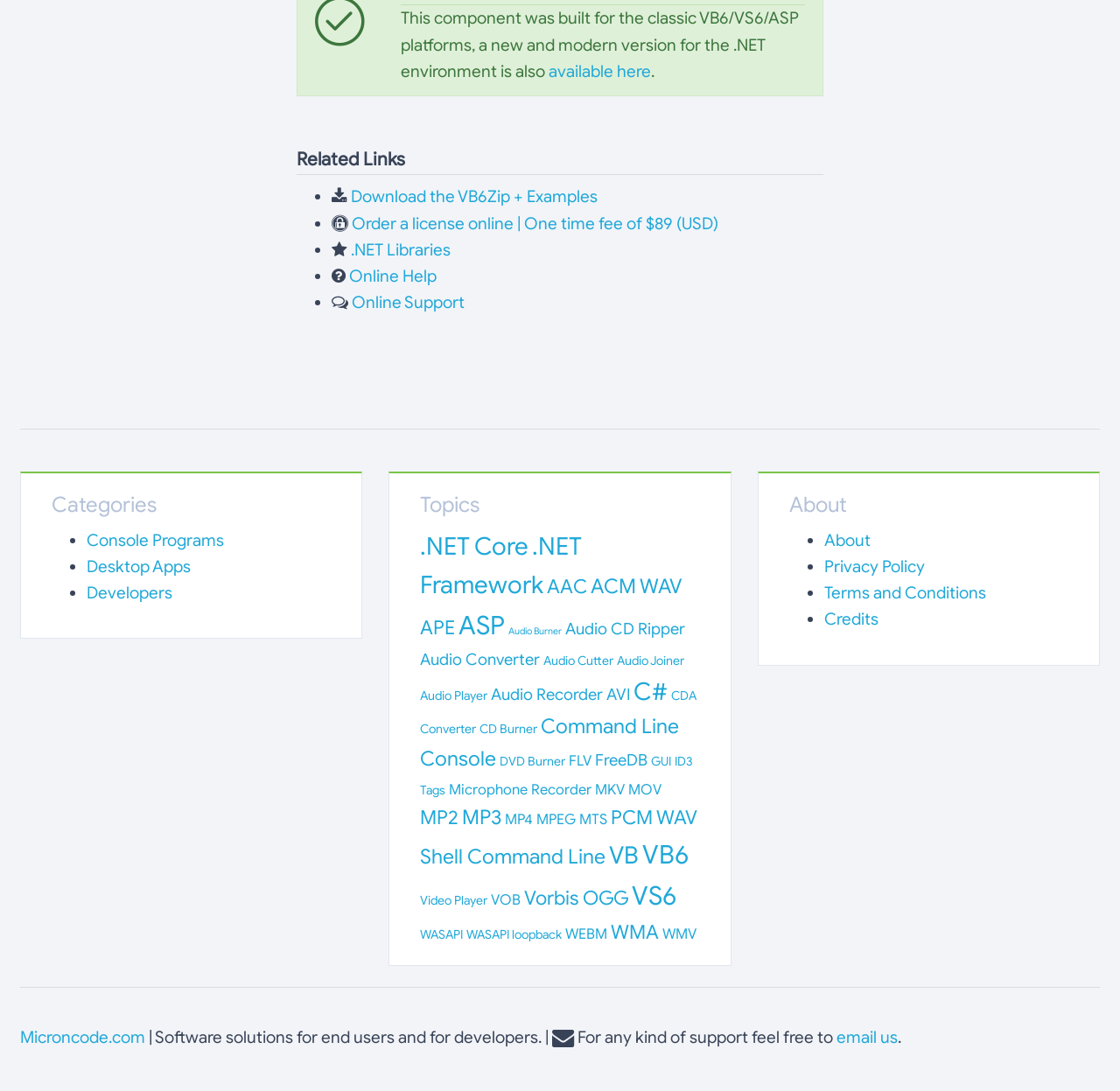Provide a one-word or short-phrase response to the question:
How many links are there in the 'Related Links' section?

3